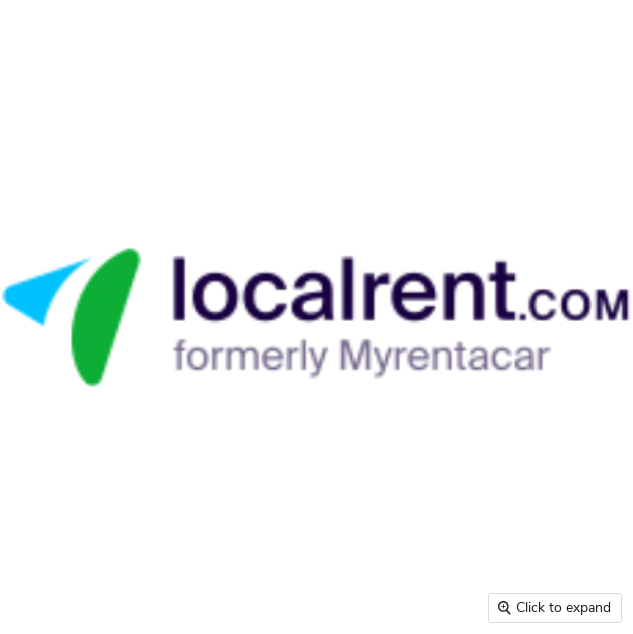What does the blue and green arrow symbolize?
Please provide a detailed and comprehensive answer to the question.

The blue and green arrow in the logo symbolizes movement and accessibility, which represents the service's goal of streamlining the search process for rental homes and making it more accessible to users.